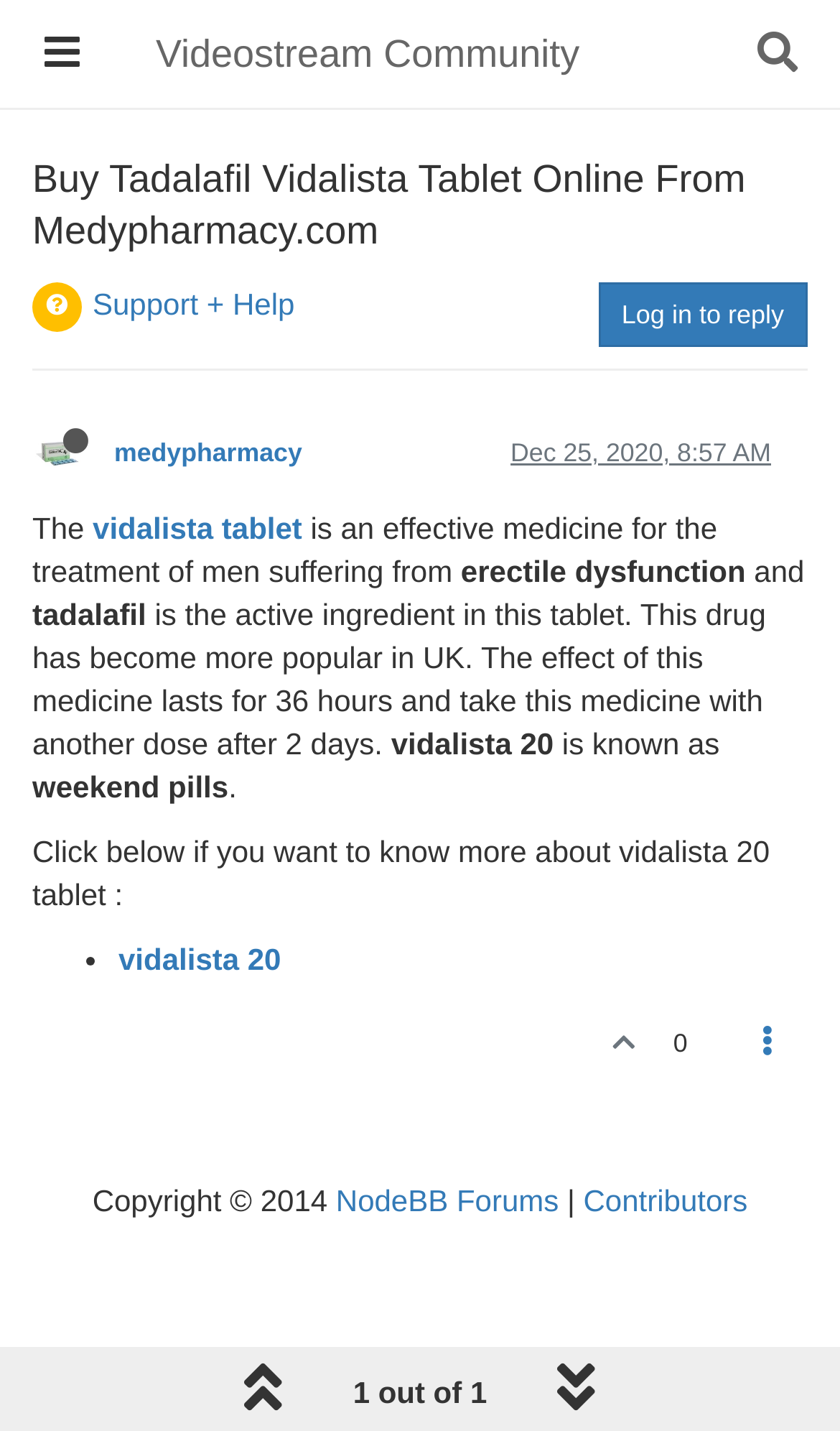Give a detailed account of the webpage's layout and content.

The webpage is about Vidalista tablets, an effective medicine for treating erectile dysfunction in men. At the top left corner, there is a button with a hamburger icon, and at the top right corner, there is a search button with a magnifying glass icon. The title "Videostream Community" is displayed prominently at the top center of the page.

Below the title, there is a heading that reads "Buy Tadalafil Vidalista Tablet Online From Medypharmacy.com". On the top right side, there are links to "Support + Help" and "Log in to reply". A logo of Medypharmacy is displayed on the top left side, along with a status indicator showing that it is offline.

The main content of the page starts with a paragraph of text that describes the Vidalista tablet, stating that it is an effective medicine for treating erectile dysfunction and that tadalafil is the active ingredient. The text also mentions that the drug has become popular in the UK and lasts for 36 hours.

Below the paragraph, there are links to "vidalista 20" and "weekend pills", which are likely related to the Vidalista tablet. There is also a sentence that invites the reader to click on a link to know more about the Vidalista 20 tablet.

Further down, there is a list with a single item, "vidalista 20", which is a link. There are also two icons, one with a heart symbol and another with a share symbol.

At the bottom of the page, there is a footer section that displays copyright information, a link to NodeBB Forums, and a link to Contributors.